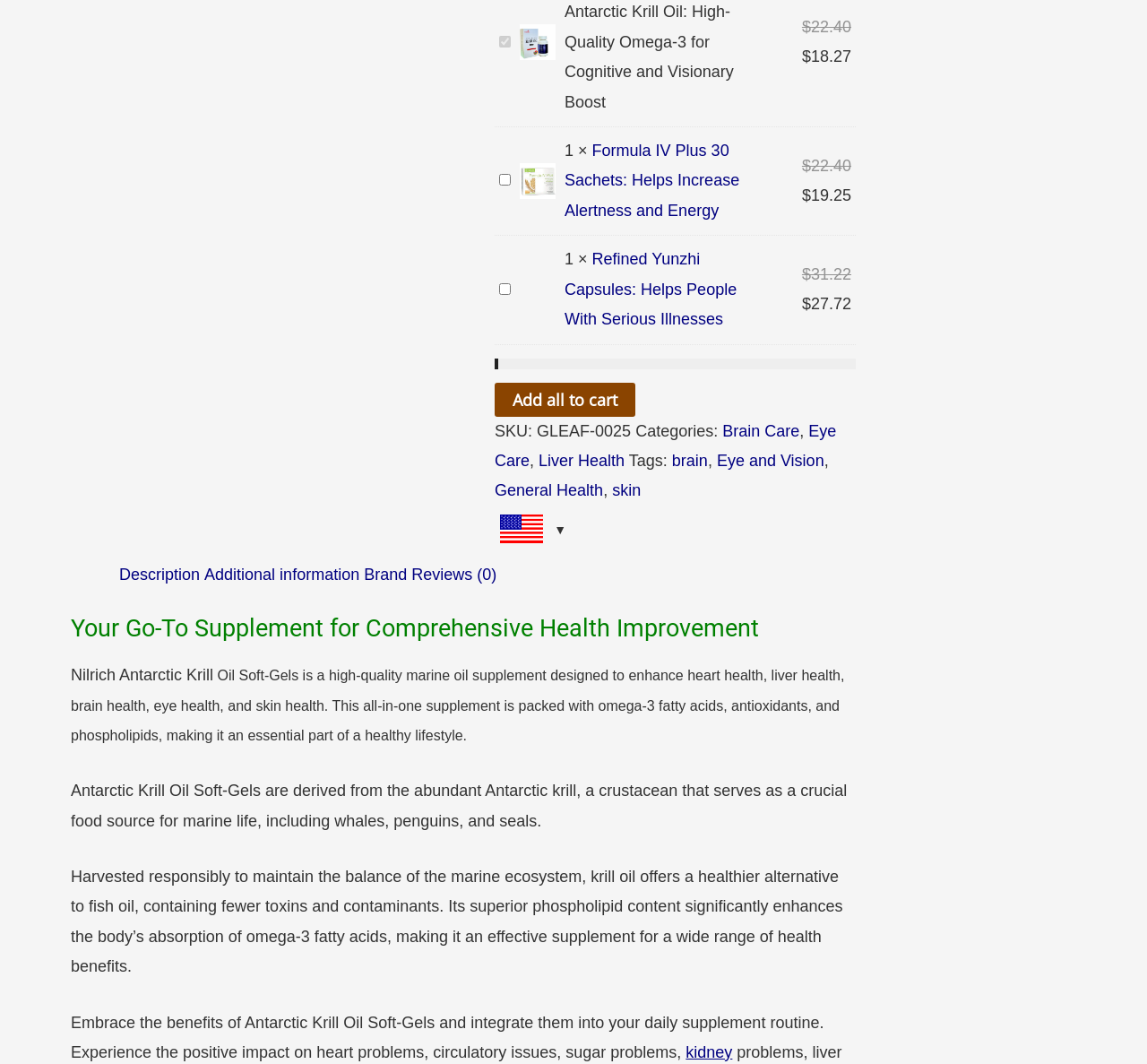What is the benefit of Antarctic Krill Oil Soft-Gels?
Examine the image closely and answer the question with as much detail as possible.

The benefit of Antarctic Krill Oil Soft-Gels can be found in the StaticText element with the text 'This all-in-one supplement is packed with omega-3 fatty acids, antioxidants, and phospholipids, making it an essential part of a healthy lifestyle.' which is located in the description section of the webpage.